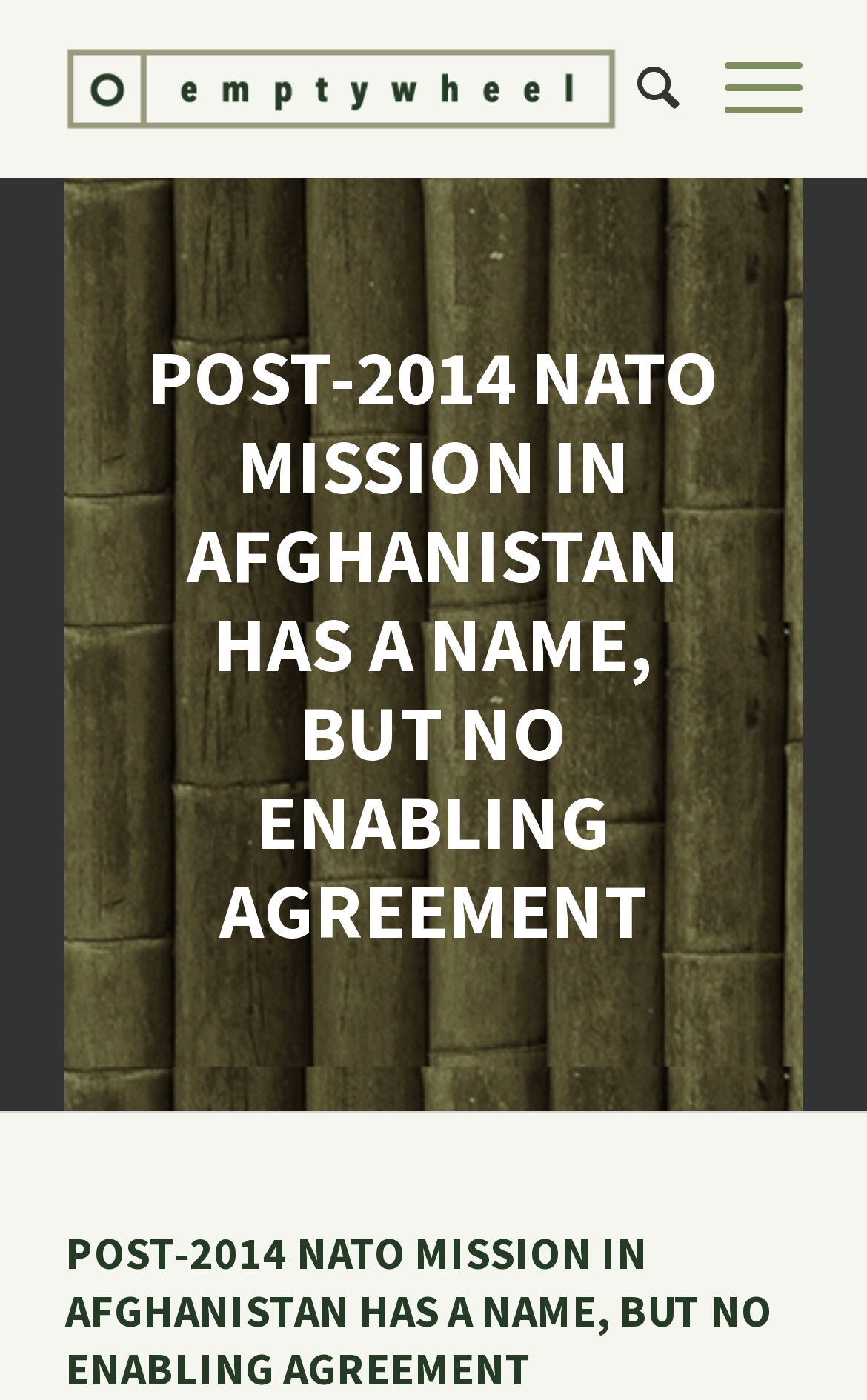Provide the bounding box coordinates for the UI element that is described by this text: "Search". The coordinates should be in the form of four float numbers between 0 and 1: [left, top, right, bottom].

[0.684, 0.0, 0.784, 0.127]